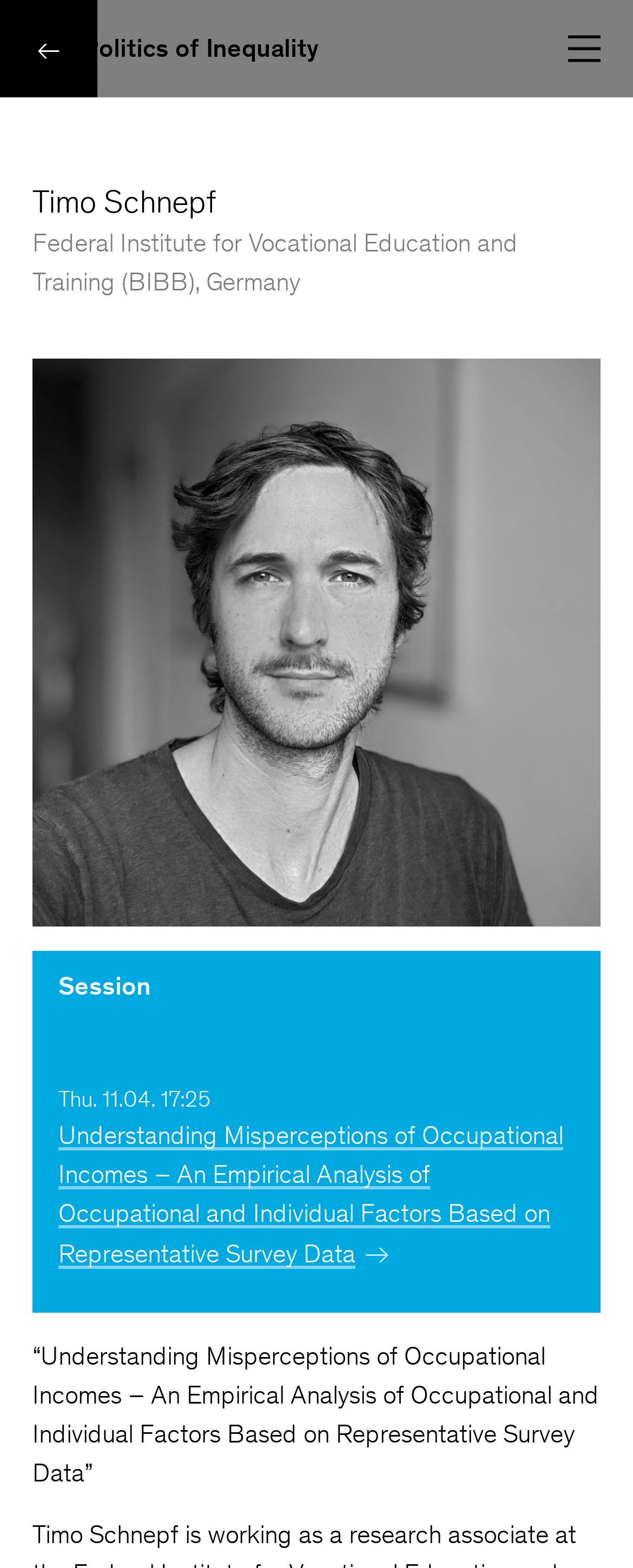Analyze the image and answer the question with as much detail as possible: 
What is the institution affiliated with the speaker?

The institution affiliated with the speaker can be found in the static text element with the text 'Federal Institute for Vocational Education and Training (BIBB), Germany' located at the top of the webpage.